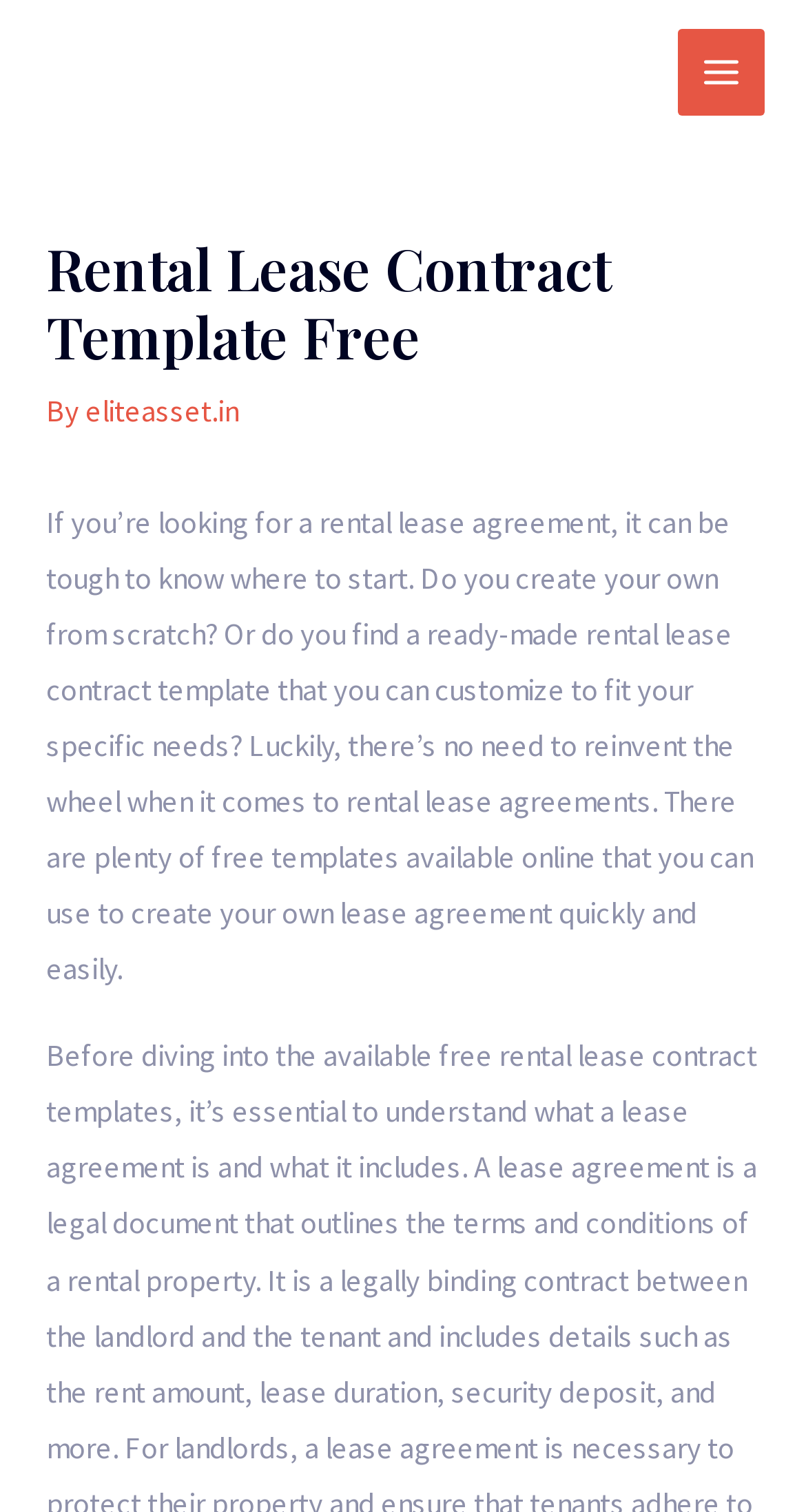What is the author of the webpage?
Using the information from the image, answer the question thoroughly.

The author of the webpage is eliteasset.in, as indicated by the link element with the text 'eliteasset.in'.